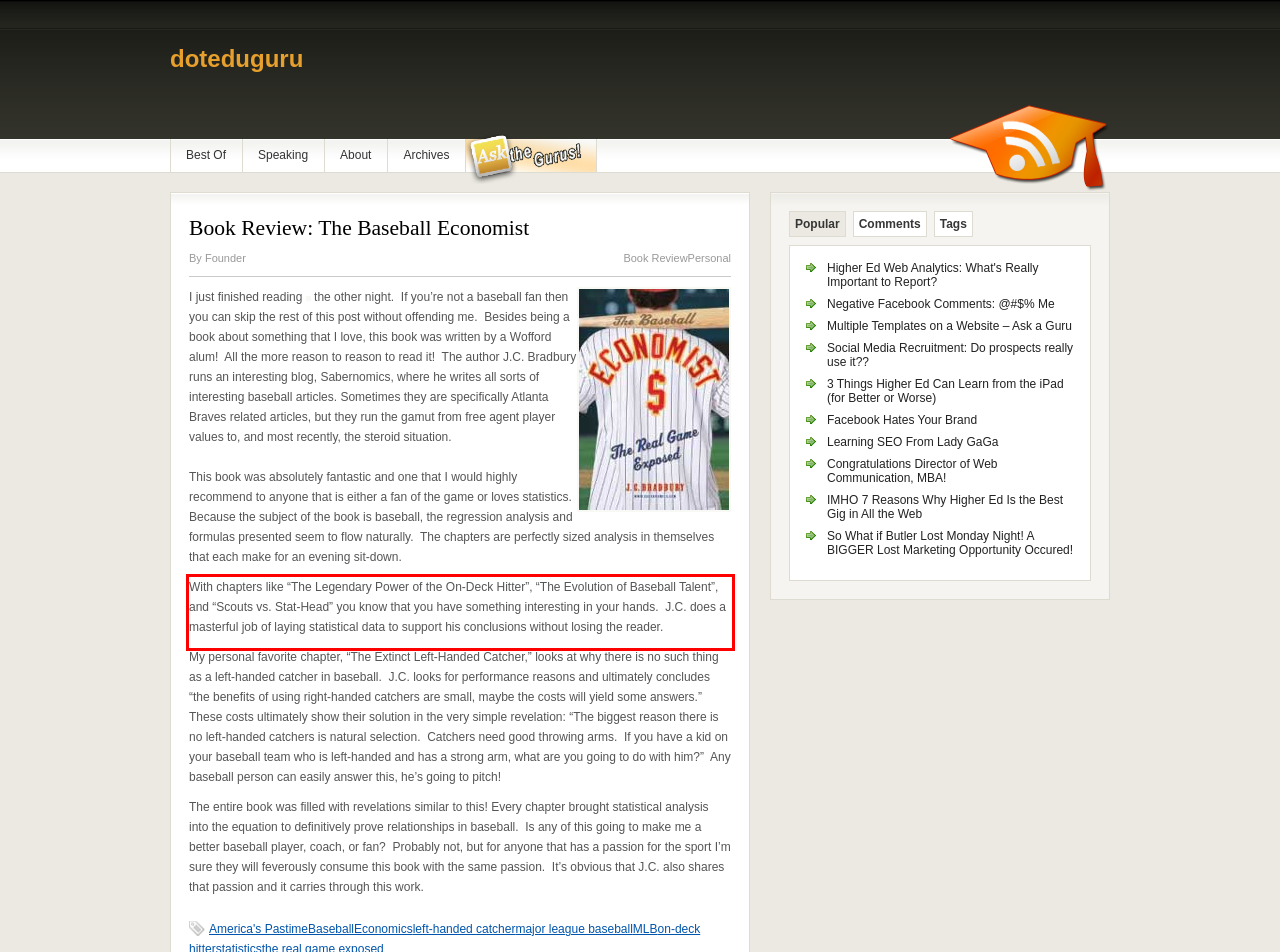You are given a screenshot with a red rectangle. Identify and extract the text within this red bounding box using OCR.

With chapters like “The Legendary Power of the On-Deck Hitter”, “The Evolution of Baseball Talent”, and “Scouts vs. Stat-Head” you know that you have something interesting in your hands. J.C. does a masterful job of laying statistical data to support his conclusions without losing the reader.